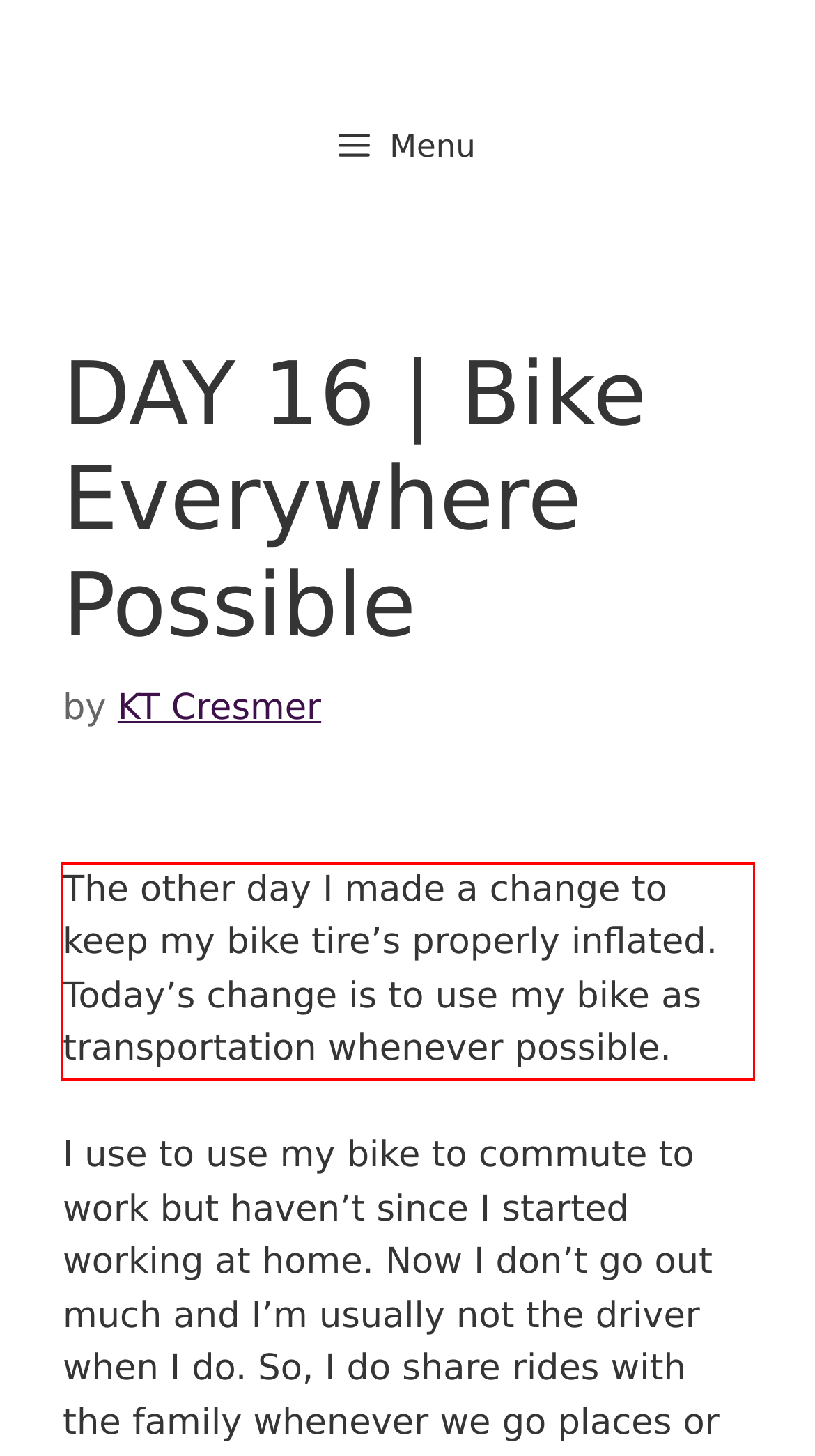You are given a screenshot with a red rectangle. Identify and extract the text within this red bounding box using OCR.

The other day I made a change to keep my bike tire’s properly inflated. Today’s change is to use my bike as transportation whenever possible.